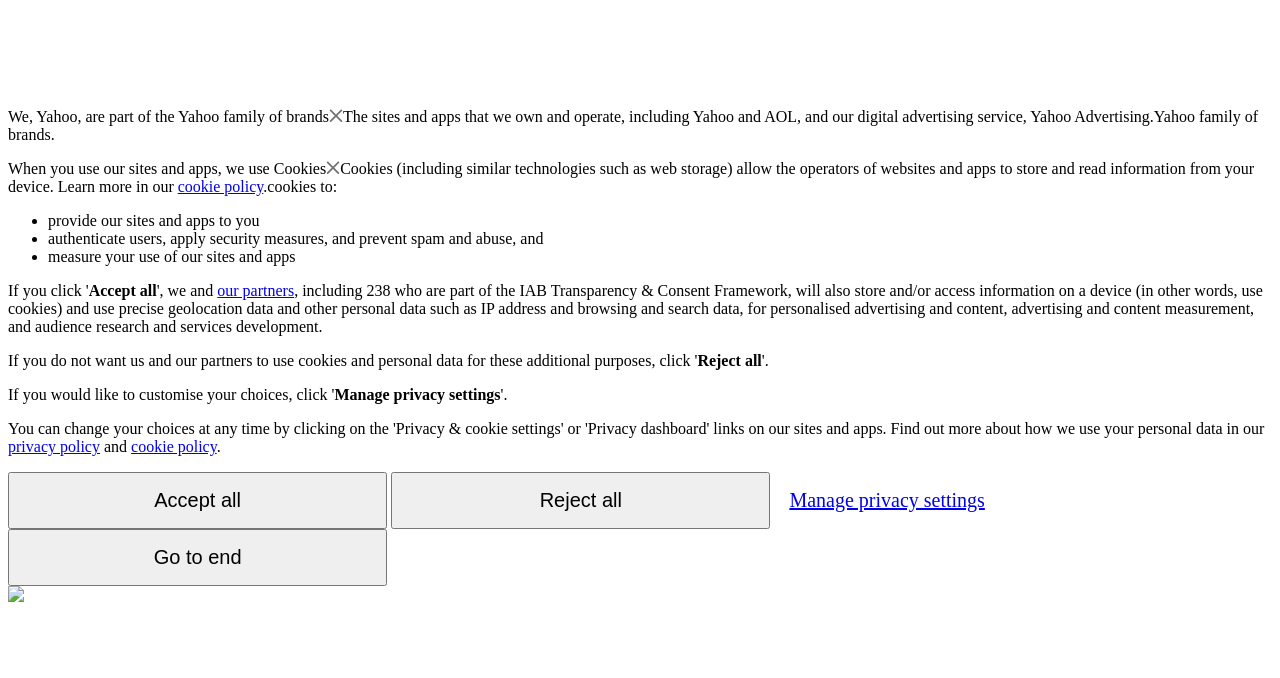Identify the bounding box coordinates of the clickable section necessary to follow the following instruction: "Go to the 'privacy policy'". The coordinates should be presented as four float numbers from 0 to 1, i.e., [left, top, right, bottom].

[0.006, 0.646, 0.078, 0.671]